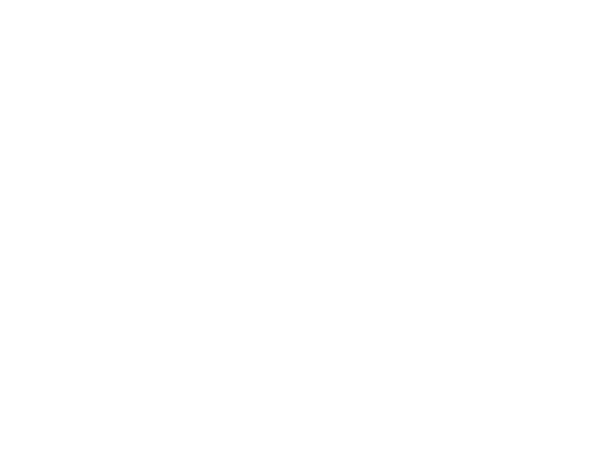Use a single word or phrase to answer the question: 
How much was the 2022 Ford Mustang sold for?

$13,900